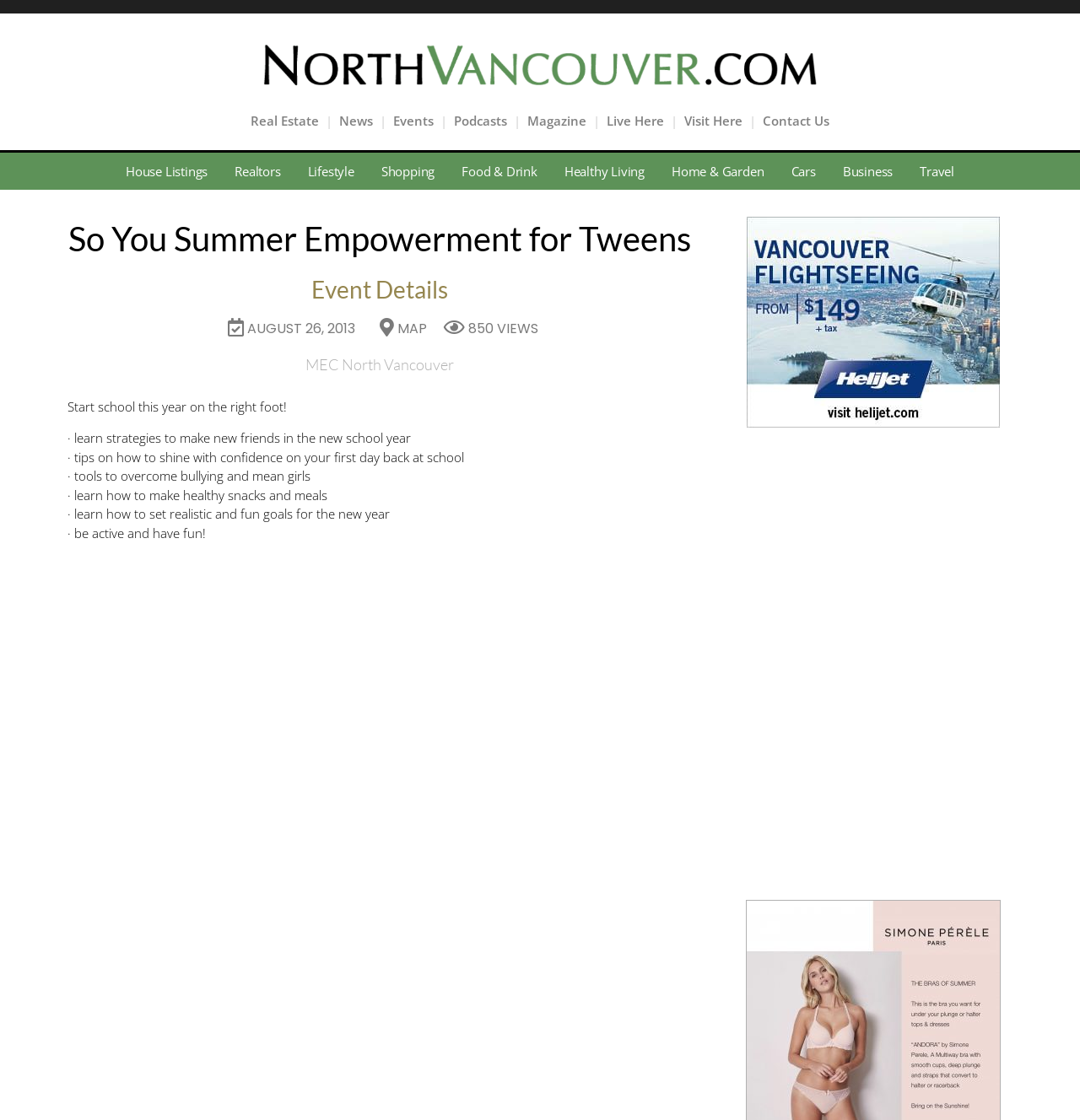Locate the bounding box coordinates of the item that should be clicked to fulfill the instruction: "View the MAP".

[0.343, 0.284, 0.395, 0.304]